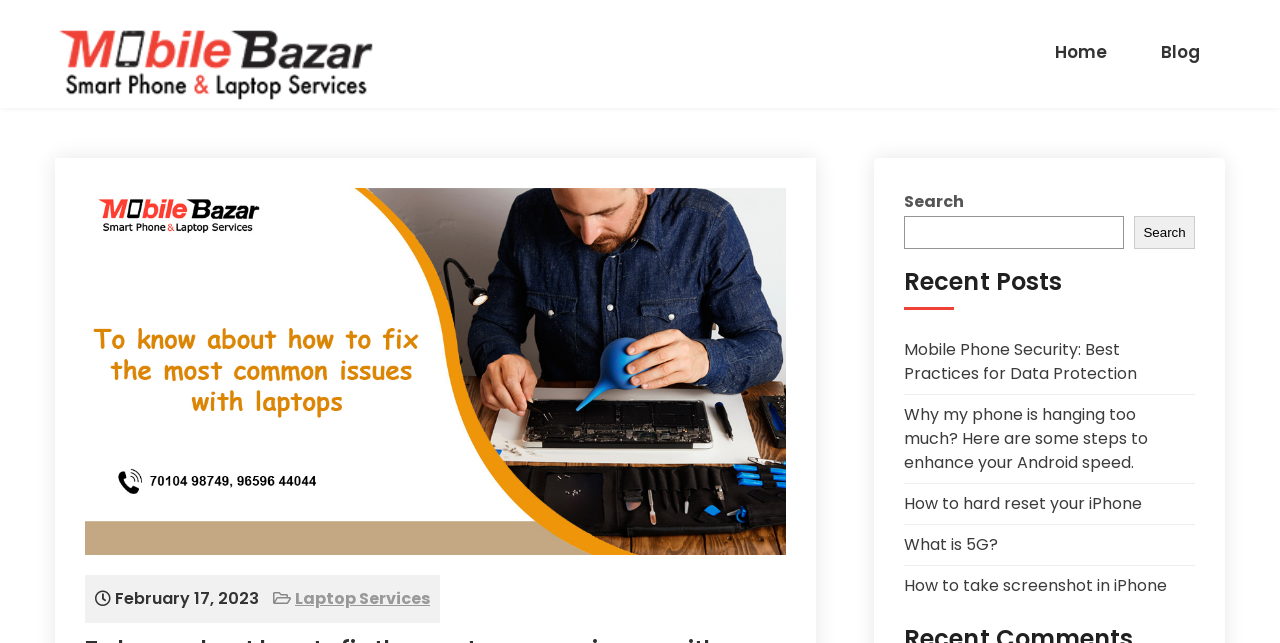What is the position of the navigation menu?
Give a single word or phrase answer based on the content of the image.

Top-right